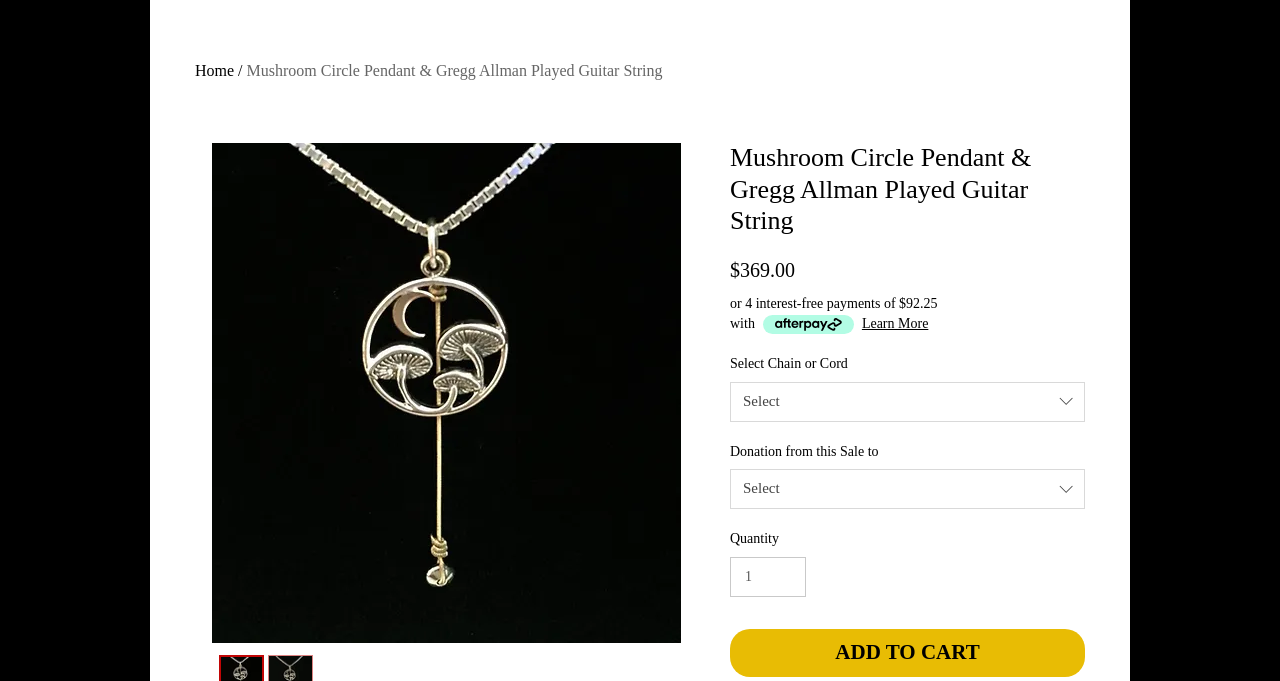How many chain or cord options are available?
Give a detailed response to the question by analyzing the screenshot.

I looked at the listbox labeled 'Select Chain or Cord', but it does not specify the number of options available.